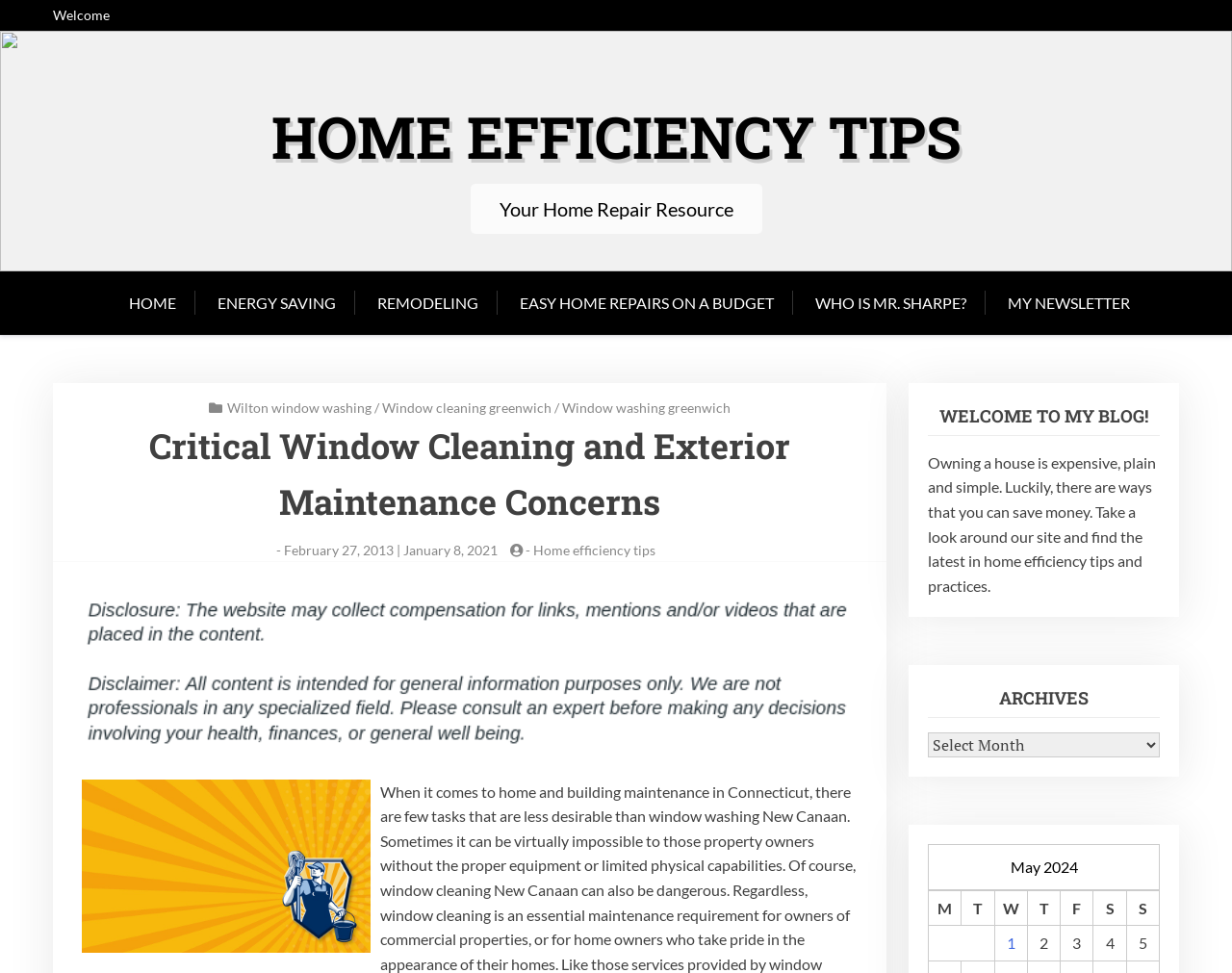What is the purpose of the combobox 'Archives'?
Look at the image and respond with a single word or a short phrase.

To select archives